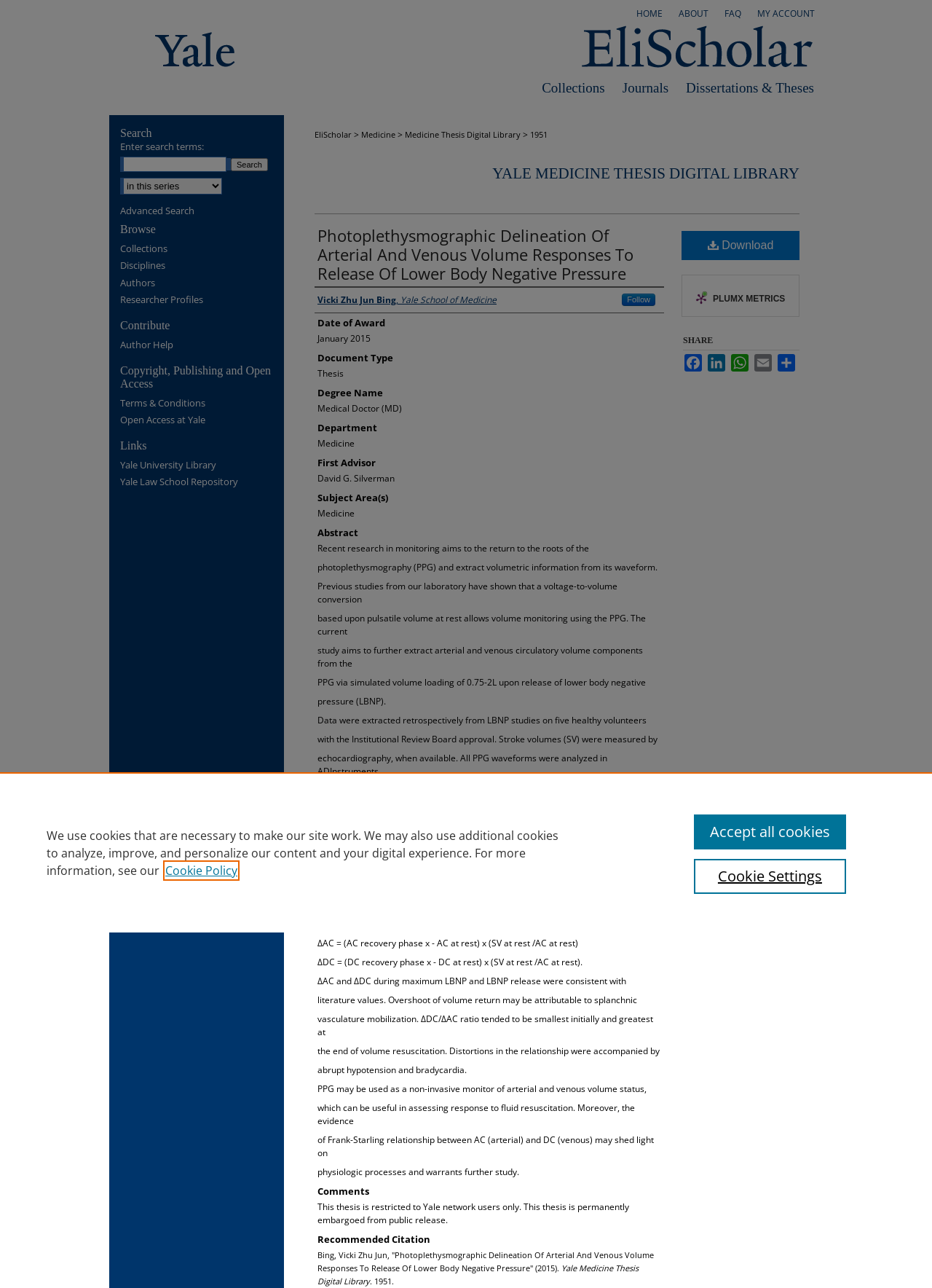Find the bounding box coordinates for the element described here: "Terms & Conditions".

[0.129, 0.309, 0.305, 0.317]